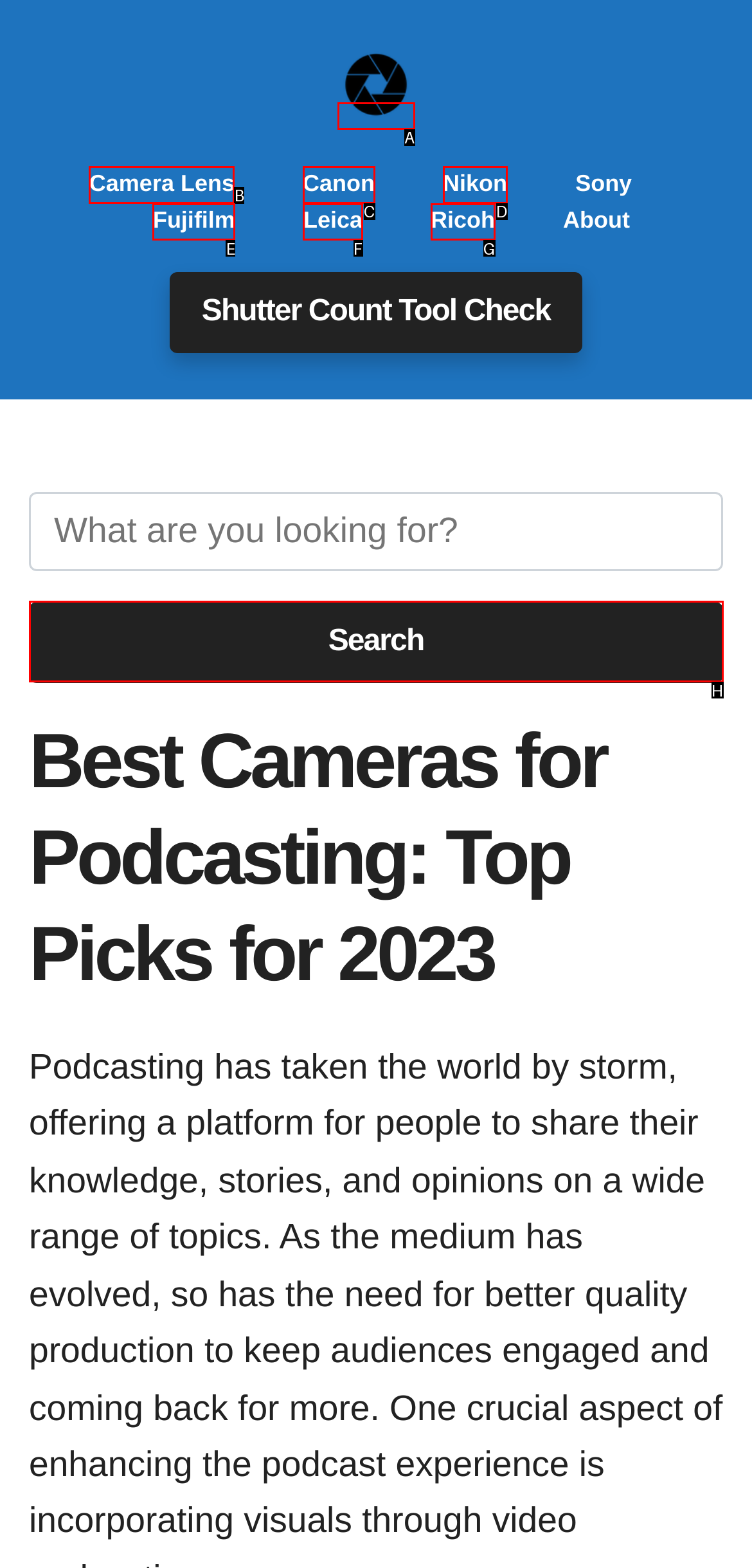Identify the letter corresponding to the UI element that matches this description: Nikon
Answer using only the letter from the provided options.

D